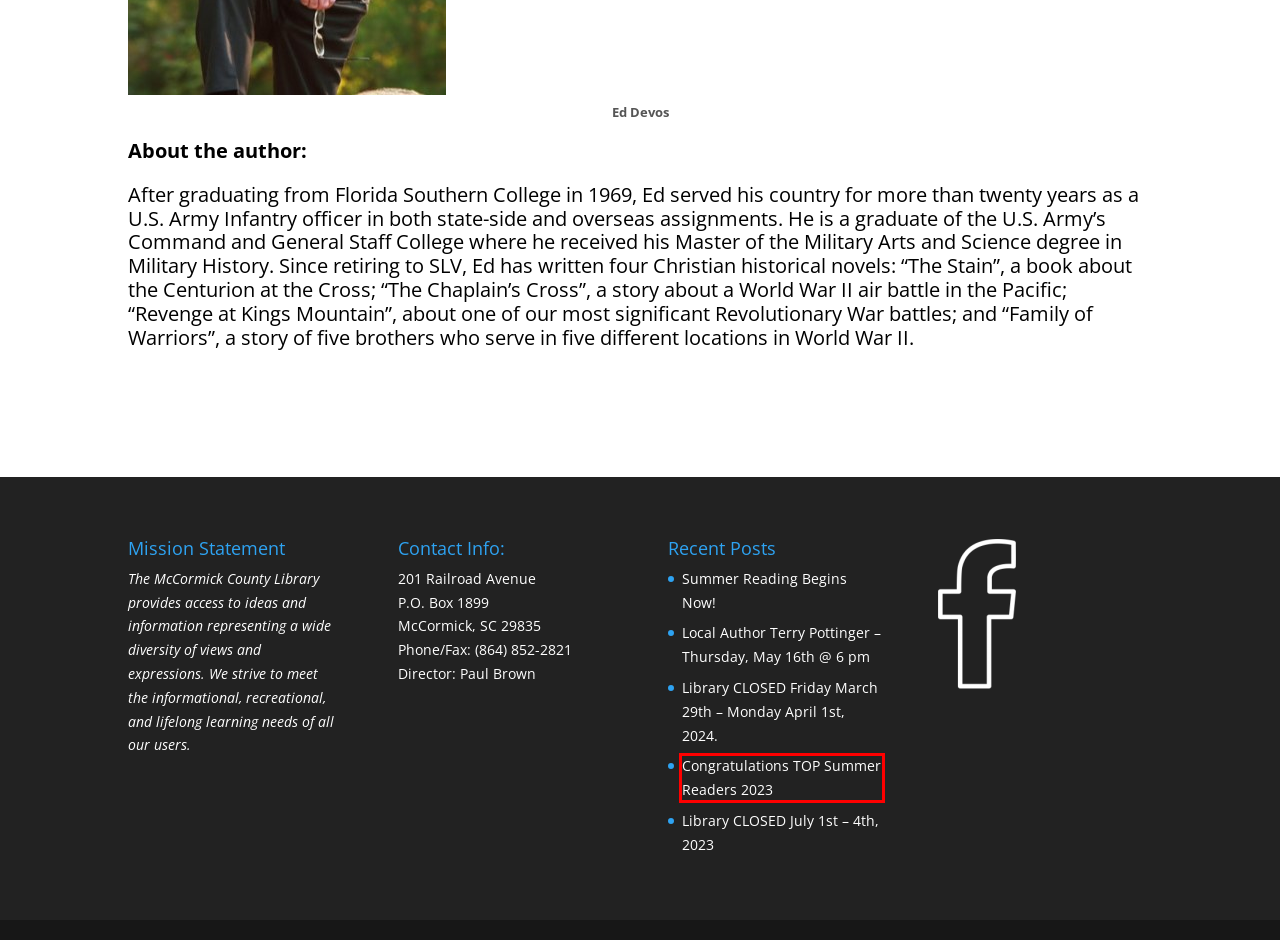Assess the screenshot of a webpage with a red bounding box and determine which webpage description most accurately matches the new page after clicking the element within the red box. Here are the options:
A. Local Author Terry Pottinger – Thursday, May 16th @ 6 pm | McCormick County Library
B. Library CLOSED Friday March 29th – Monday April 1st, 2024. | McCormick County Library
C. Meeting Room | McCormick County Library
D. Summer Reading Begins Now! | McCormick County Library
E. Congratulations TOP Summer Readers 2023 | McCormick County Library
F. Library CLOSED July 1st – 4th, 2023 | McCormick County Library
G. Friends of the Library | McCormick County Library
H. About | McCormick County Library

E